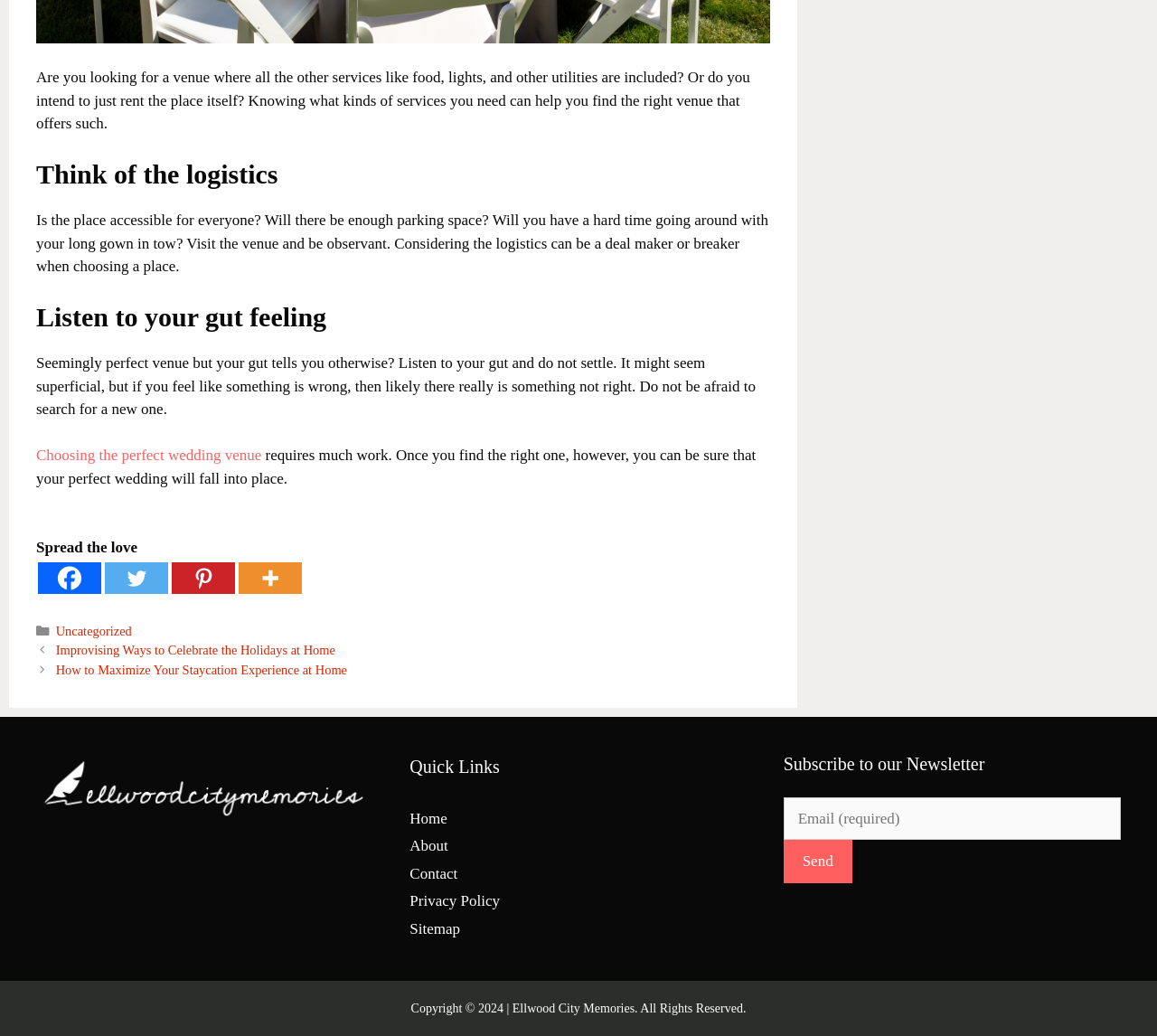Extract the bounding box coordinates for the UI element described as: "Choosing the perfect wedding venue".

[0.031, 0.431, 0.226, 0.448]